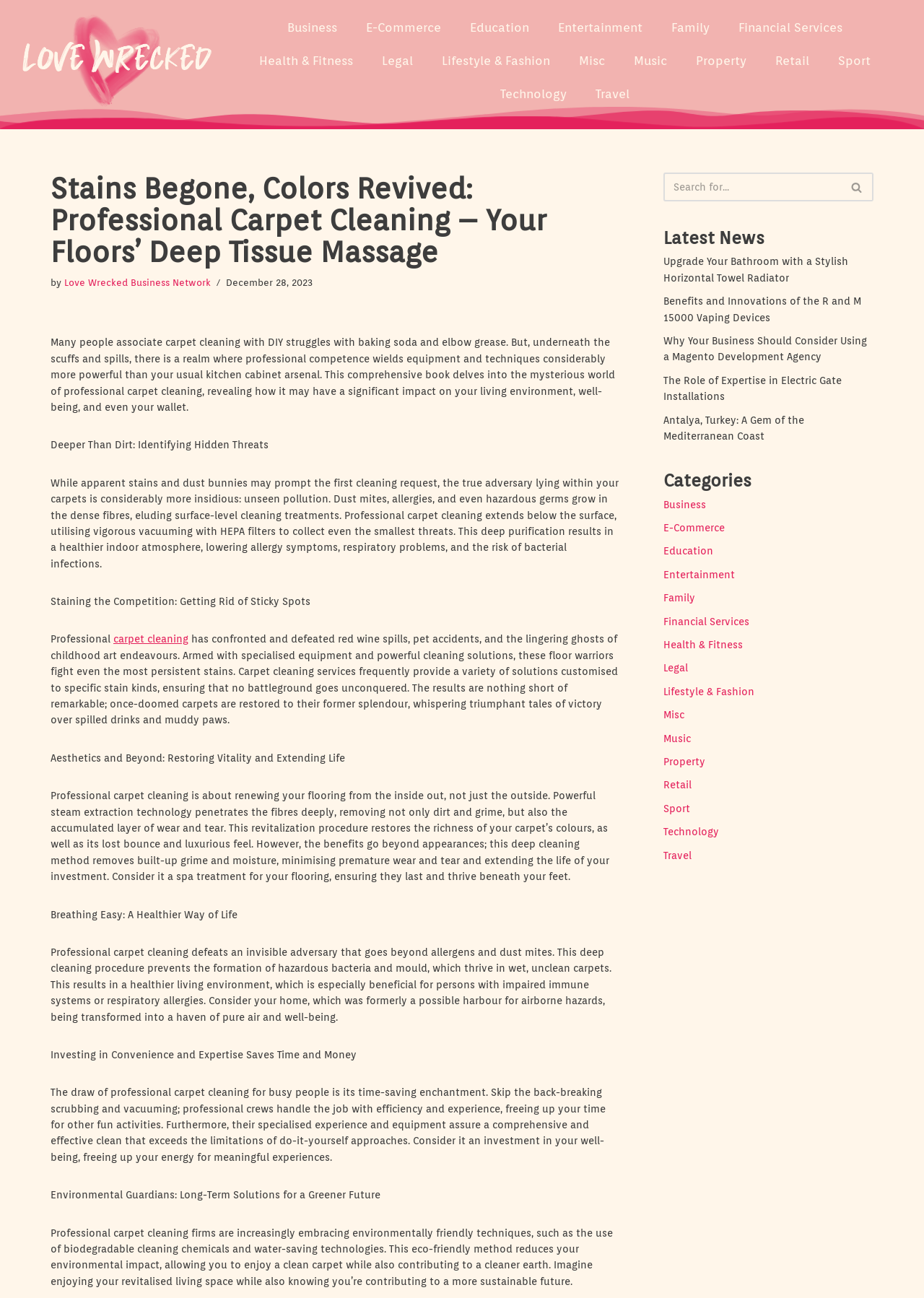Please determine the heading text of this webpage.

Stains Begone, Colors Revived: Professional Carpet Cleaning – Your Floors’ Deep Tissue Massage